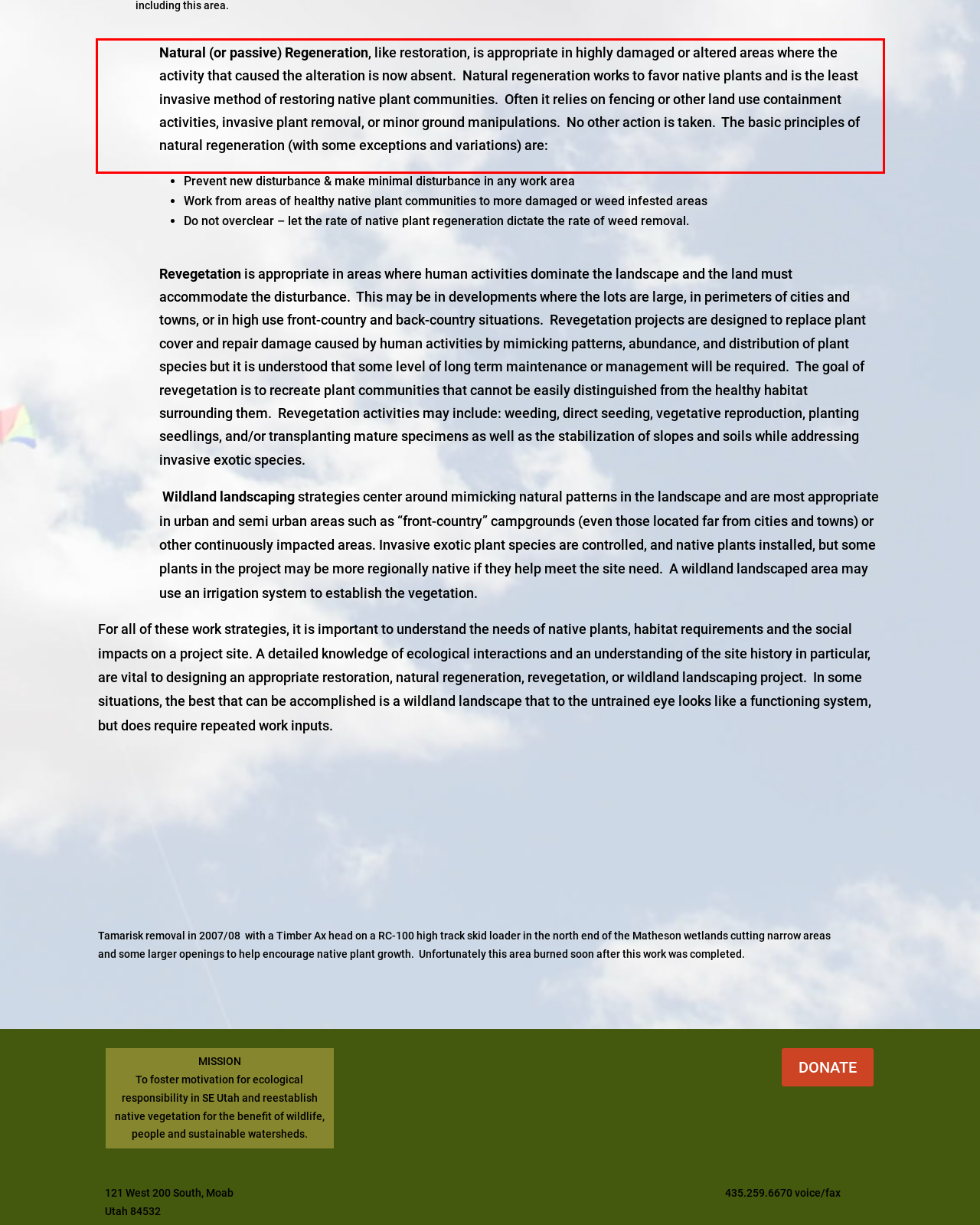Observe the screenshot of the webpage, locate the red bounding box, and extract the text content within it.

Natural (or passive) Regeneration, like restoration, is appropriate in highly damaged or altered areas where the activity that caused the alteration is now absent. Natural regeneration works to favor native plants and is the least invasive method of restoring native plant communities. Often it relies on fencing or other land use containment activities, invasive plant removal, or minor ground manipulations. No other action is taken. The basic principles of natural regeneration (with some exceptions and variations) are: